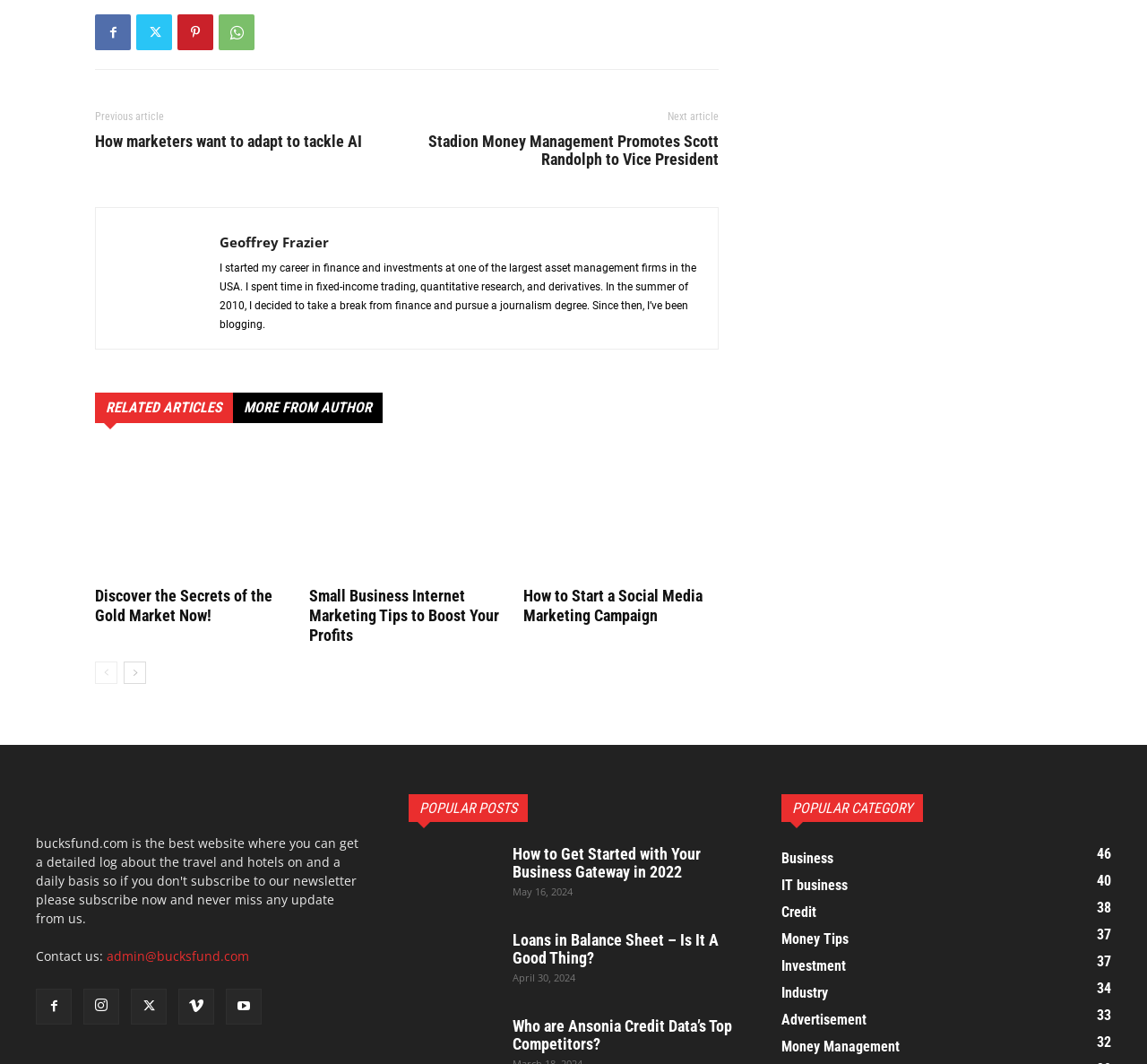Please provide a short answer using a single word or phrase for the question:
How many popular posts are listed on the webpage?

3